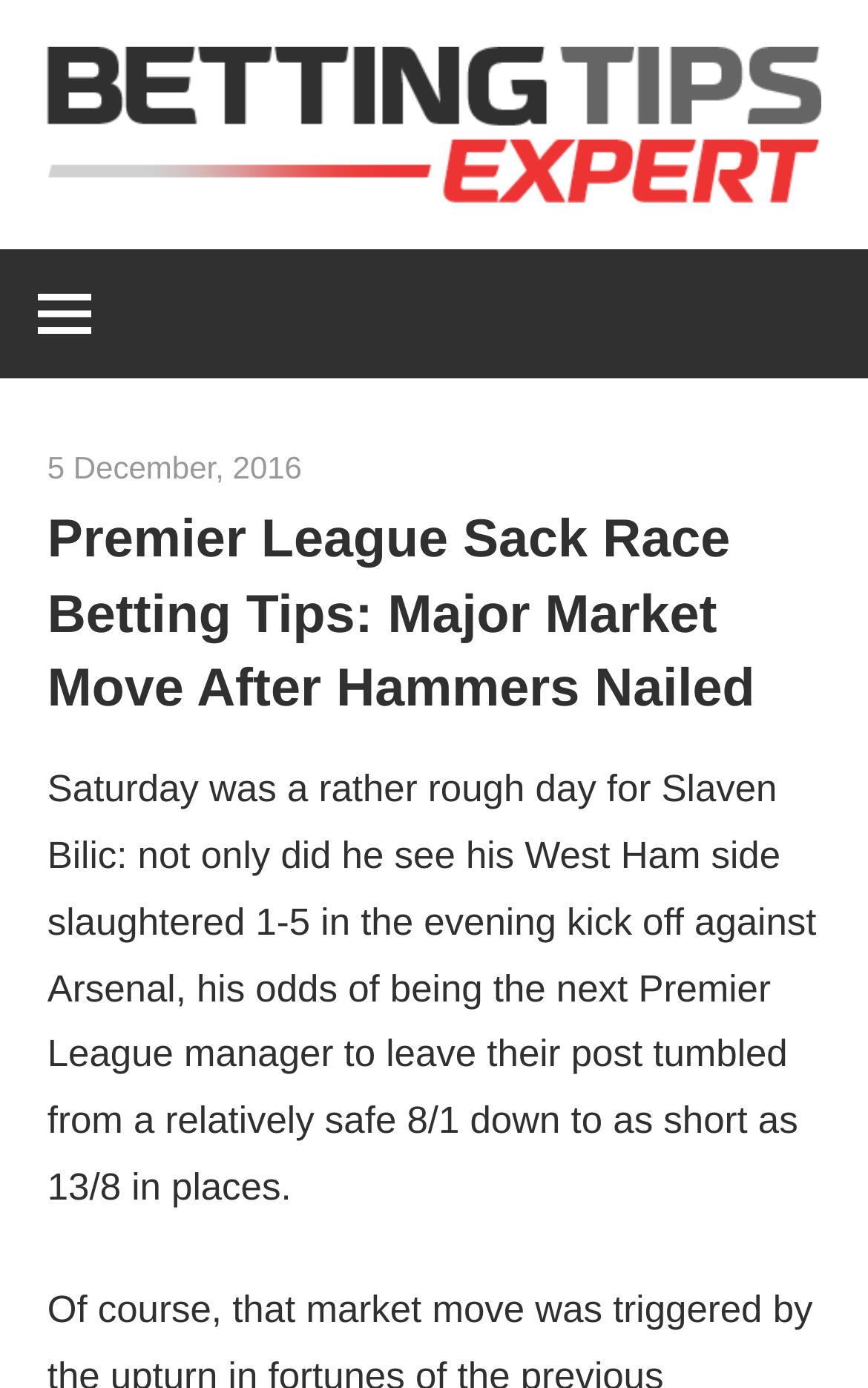Please extract the title of the webpage.

Premier League Sack Race Betting Tips: Major Market Move After Hammers Nailed